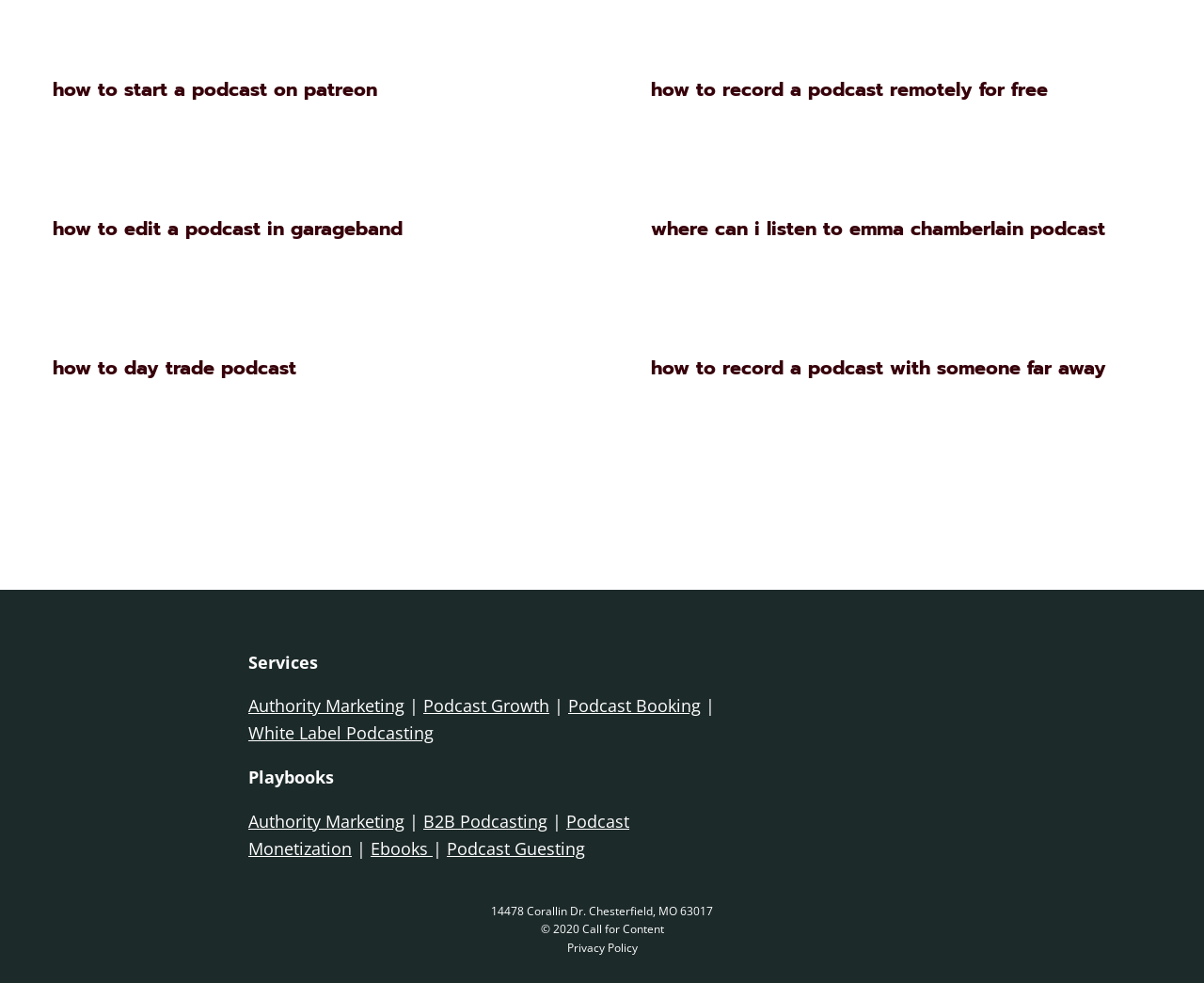Extract the bounding box coordinates of the UI element described: "how to day trade podcast". Provide the coordinates in the format [left, top, right, bottom] with values ranging from 0 to 1.

[0.044, 0.359, 0.246, 0.388]